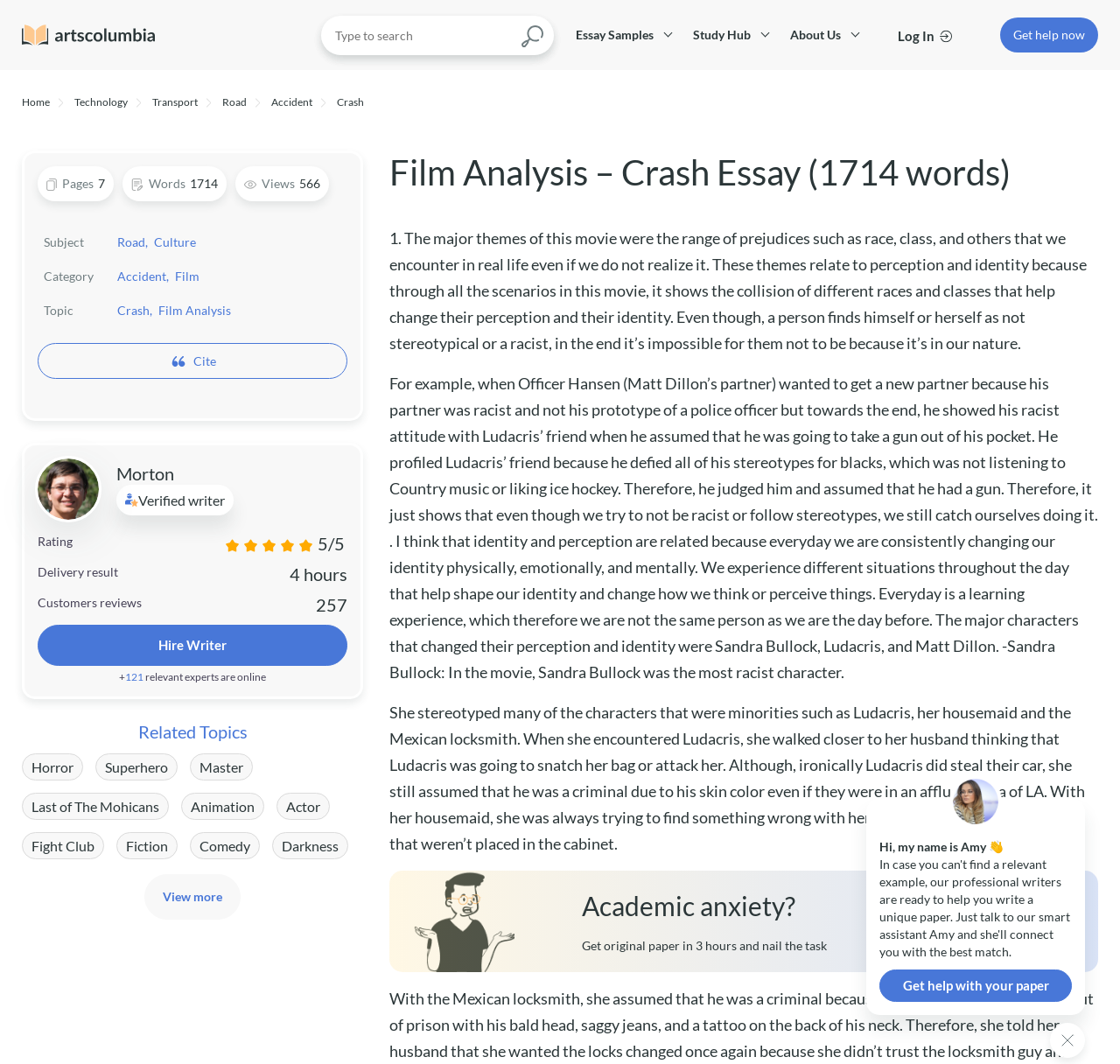Please find and give the text of the main heading on the webpage.

Film Analysis – Crash Essay (1714 words)